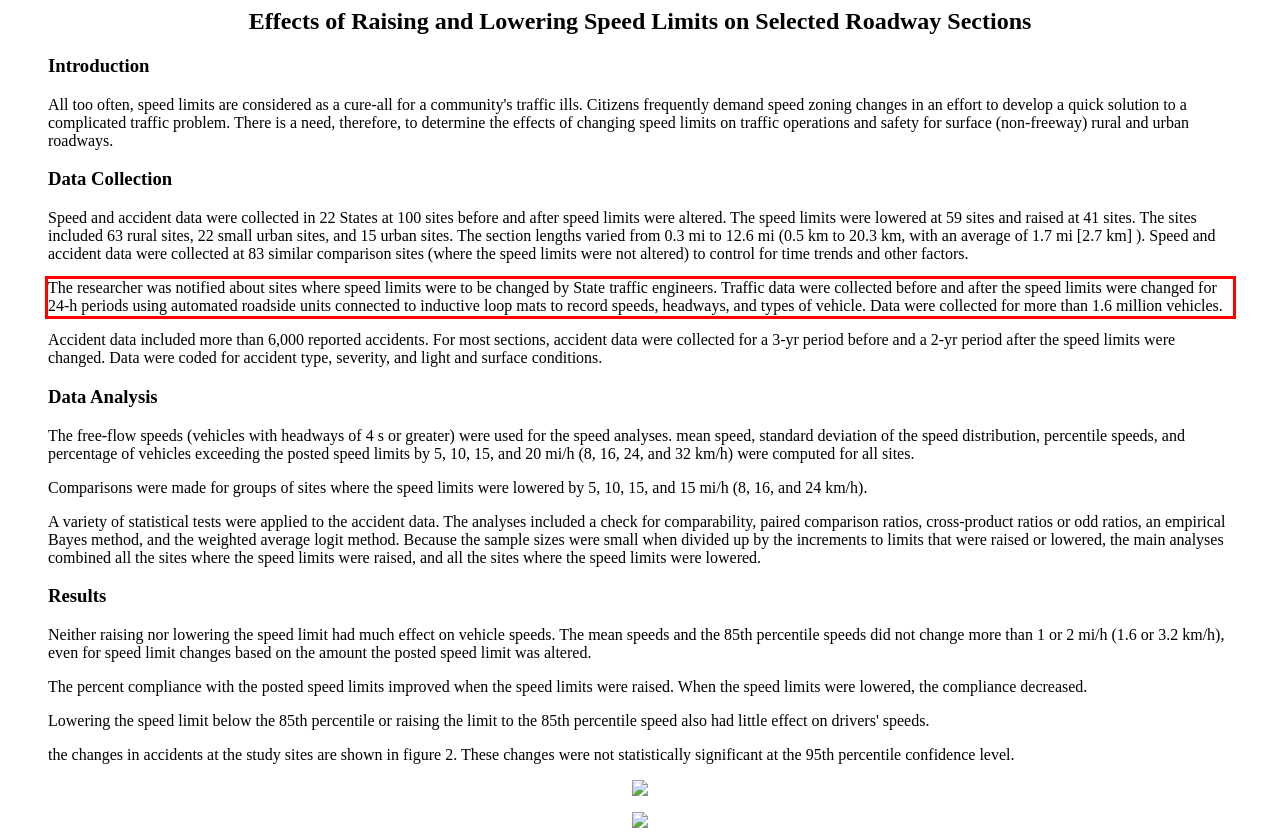Your task is to recognize and extract the text content from the UI element enclosed in the red bounding box on the webpage screenshot.

The researcher was notified about sites where speed limits were to be changed by State traffic engineers. Traffic data were collected before and after the speed limits were changed for 24-h periods using automated roadside units connected to inductive loop mats to record speeds, headways, and types of vehicle. Data were collected for more than 1.6 million vehicles.